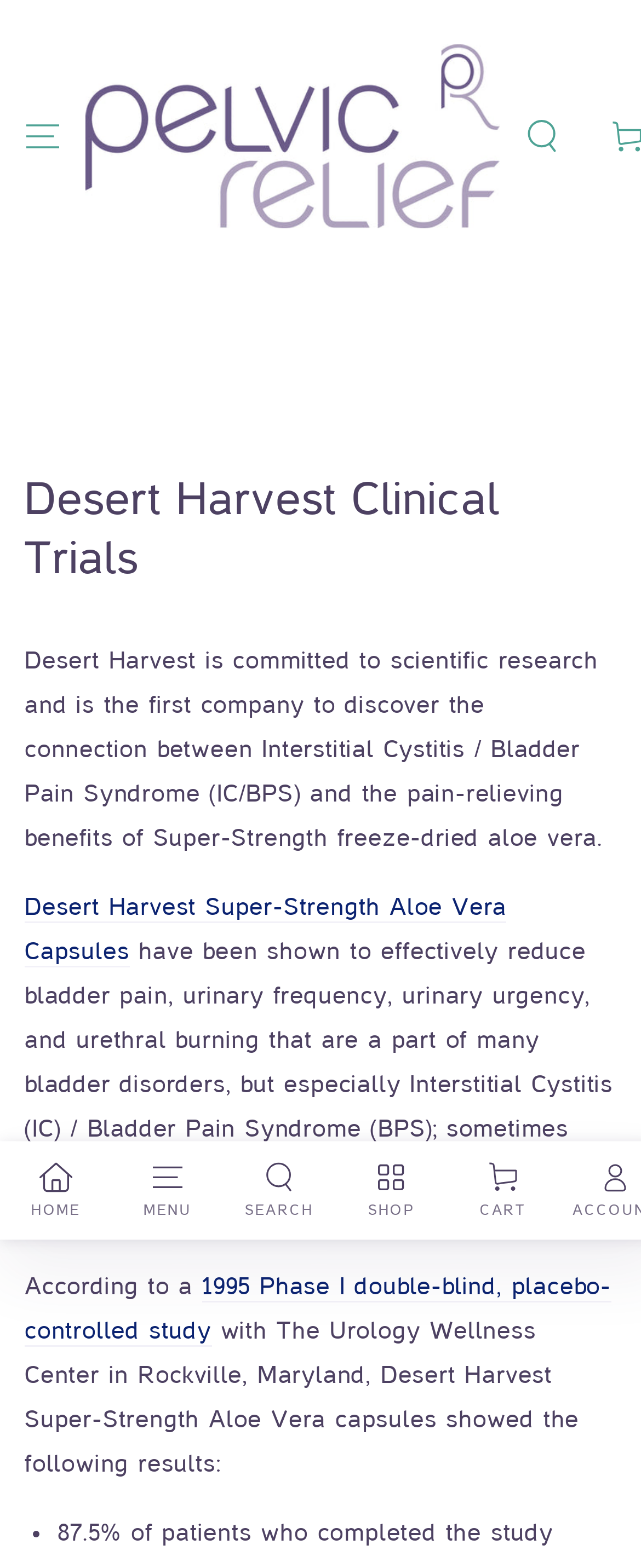Locate the bounding box of the UI element with the following description: "Bible Talk".

None